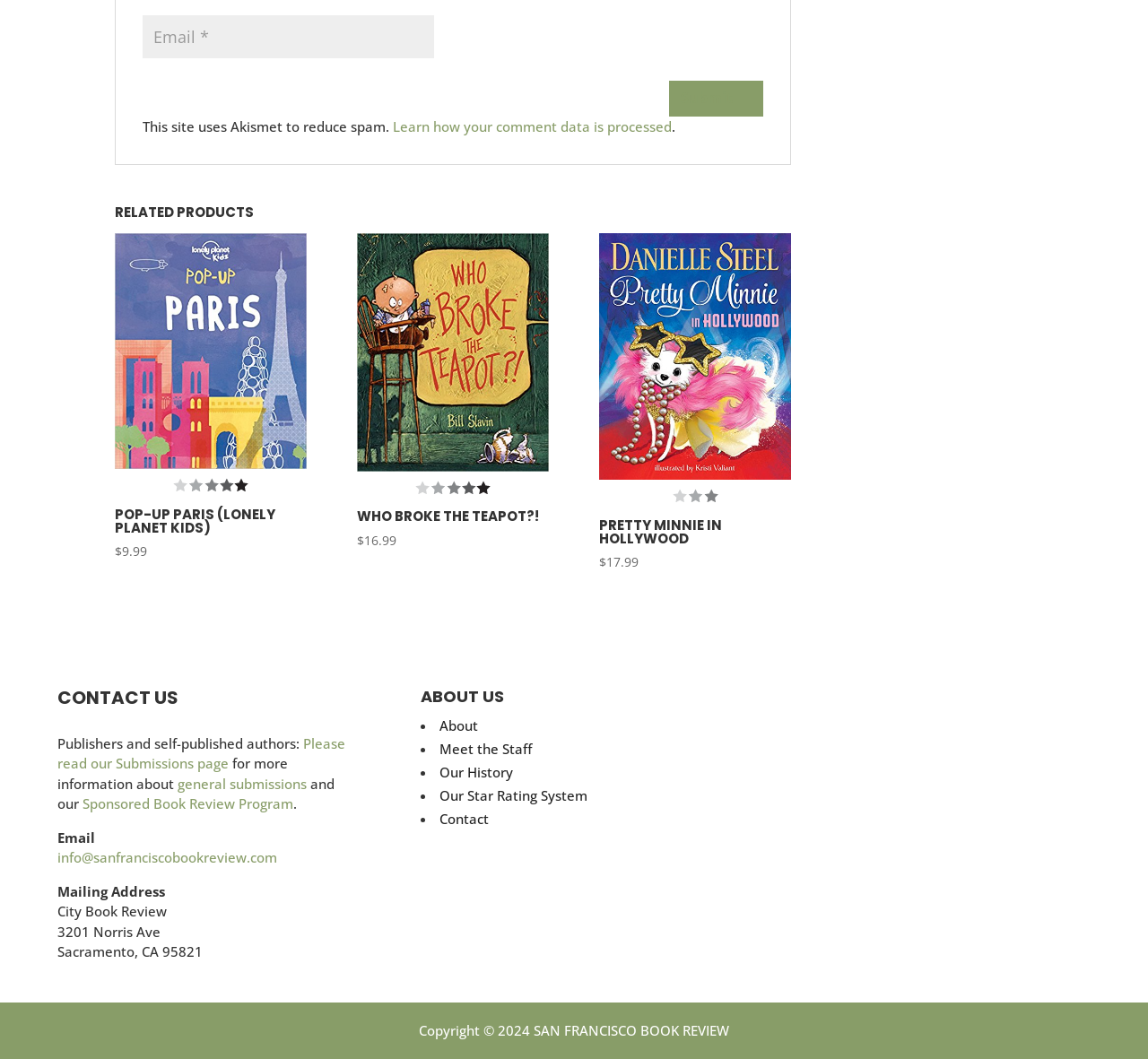Please locate the bounding box coordinates of the region I need to click to follow this instruction: "Enter email address".

[0.124, 0.014, 0.378, 0.055]